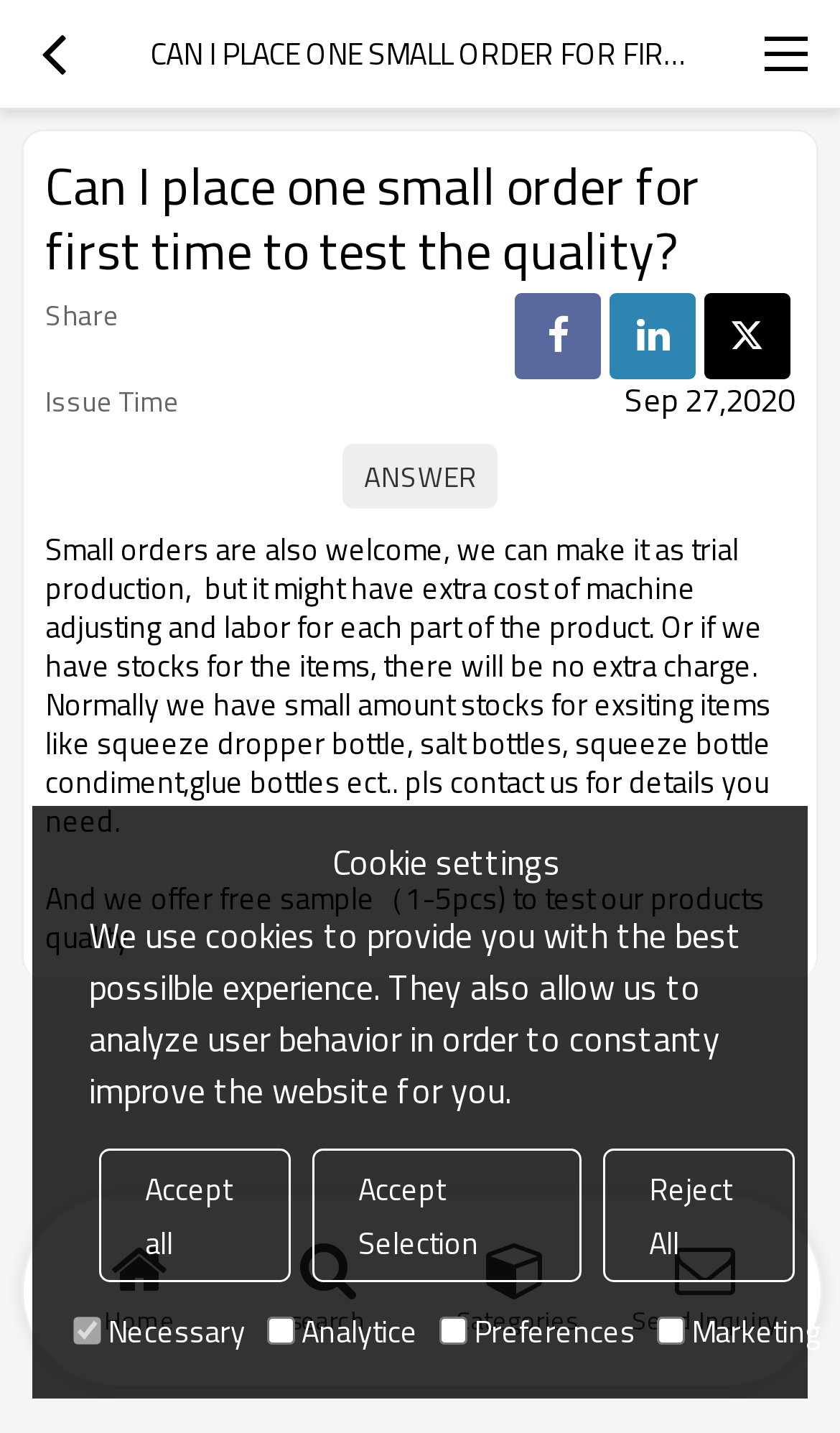Please locate the bounding box coordinates for the element that should be clicked to achieve the following instruction: "Go to the 'Core' documentation". Ensure the coordinates are given as four float numbers between 0 and 1, i.e., [left, top, right, bottom].

None